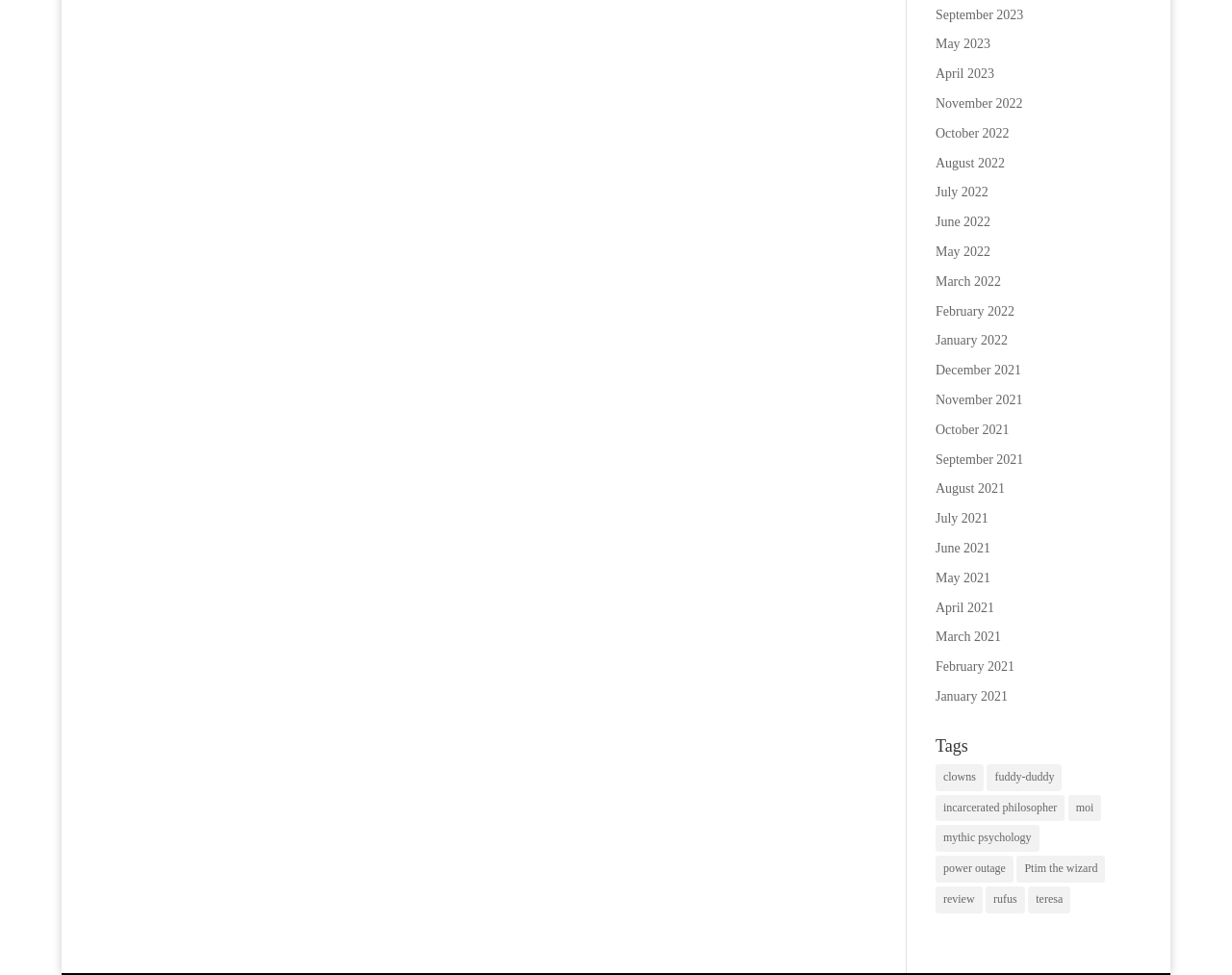Give the bounding box coordinates for this UI element: "fuddy-duddy". The coordinates should be four float numbers between 0 and 1, arranged as [left, top, right, bottom].

[0.801, 0.784, 0.862, 0.811]